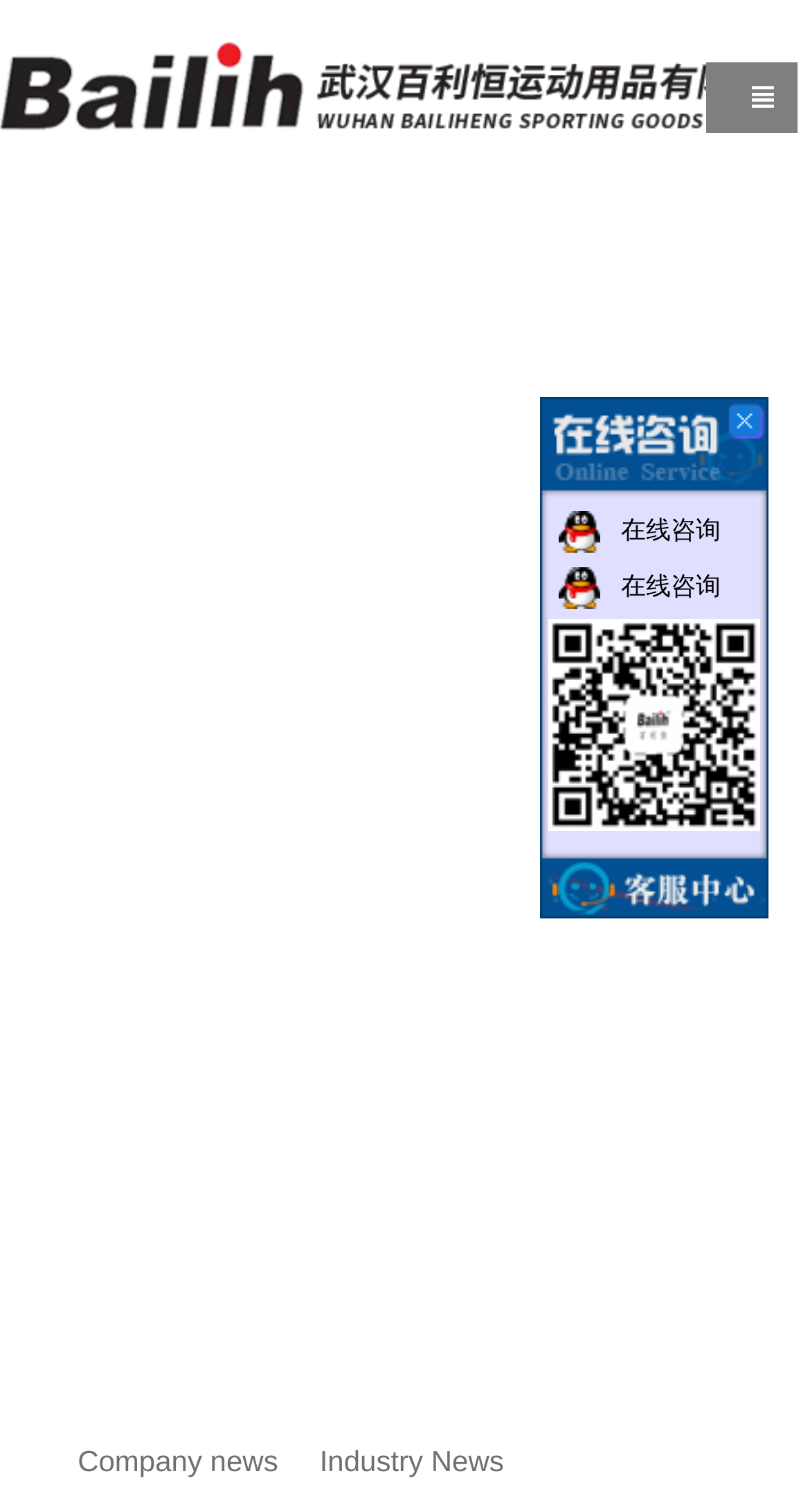Bounding box coordinates should be in the format (top-left x, top-left y, bottom-right x, bottom-right y) and all values should be floating point numbers between 0 and 1. Determine the bounding box coordinate for the UI element described as: August 1, 2023

None